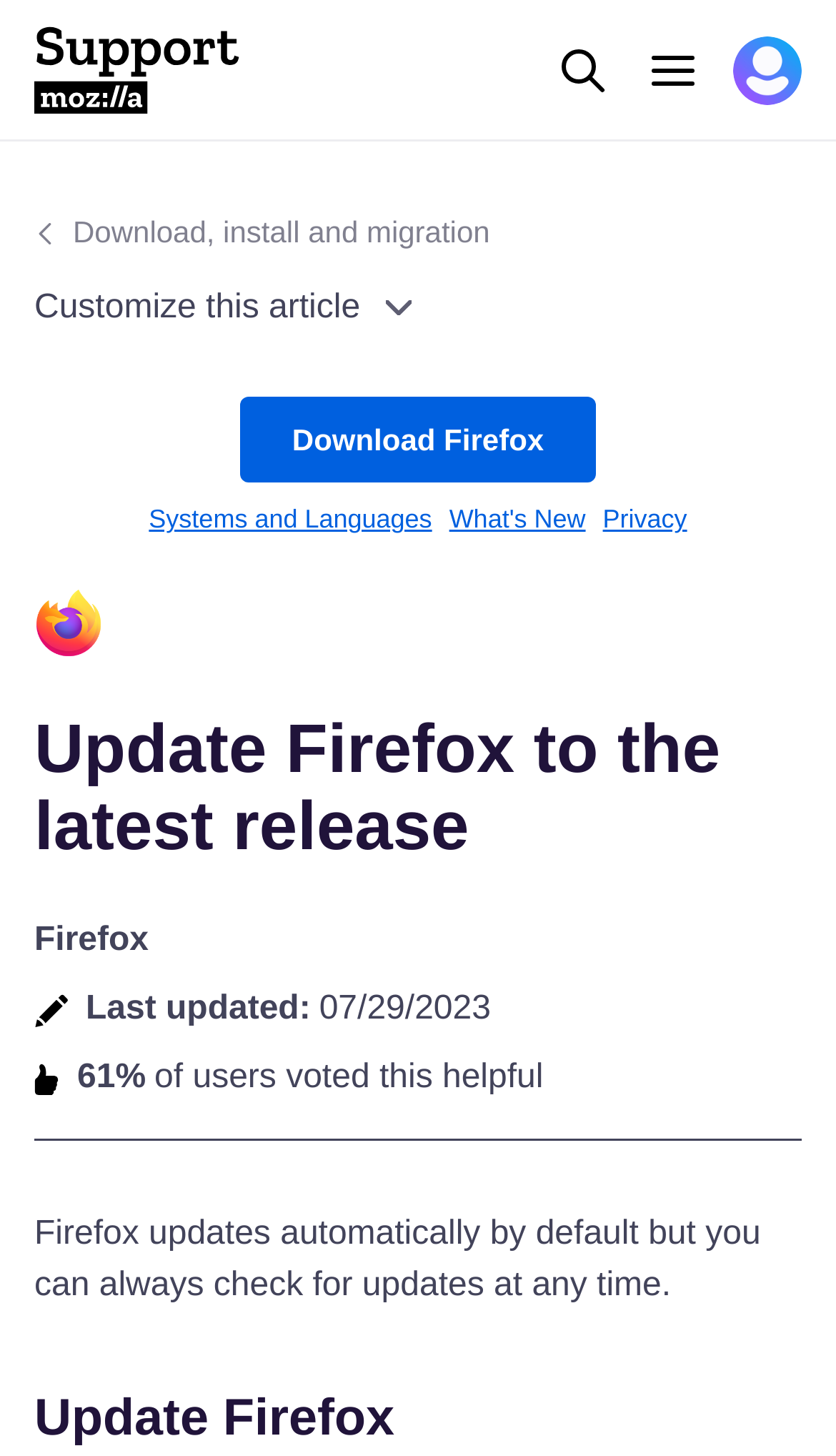Locate the bounding box coordinates of the area to click to fulfill this instruction: "Search for something". The bounding box should be presented as four float numbers between 0 and 1, in the order [left, top, right, bottom].

[0.656, 0.024, 0.738, 0.072]